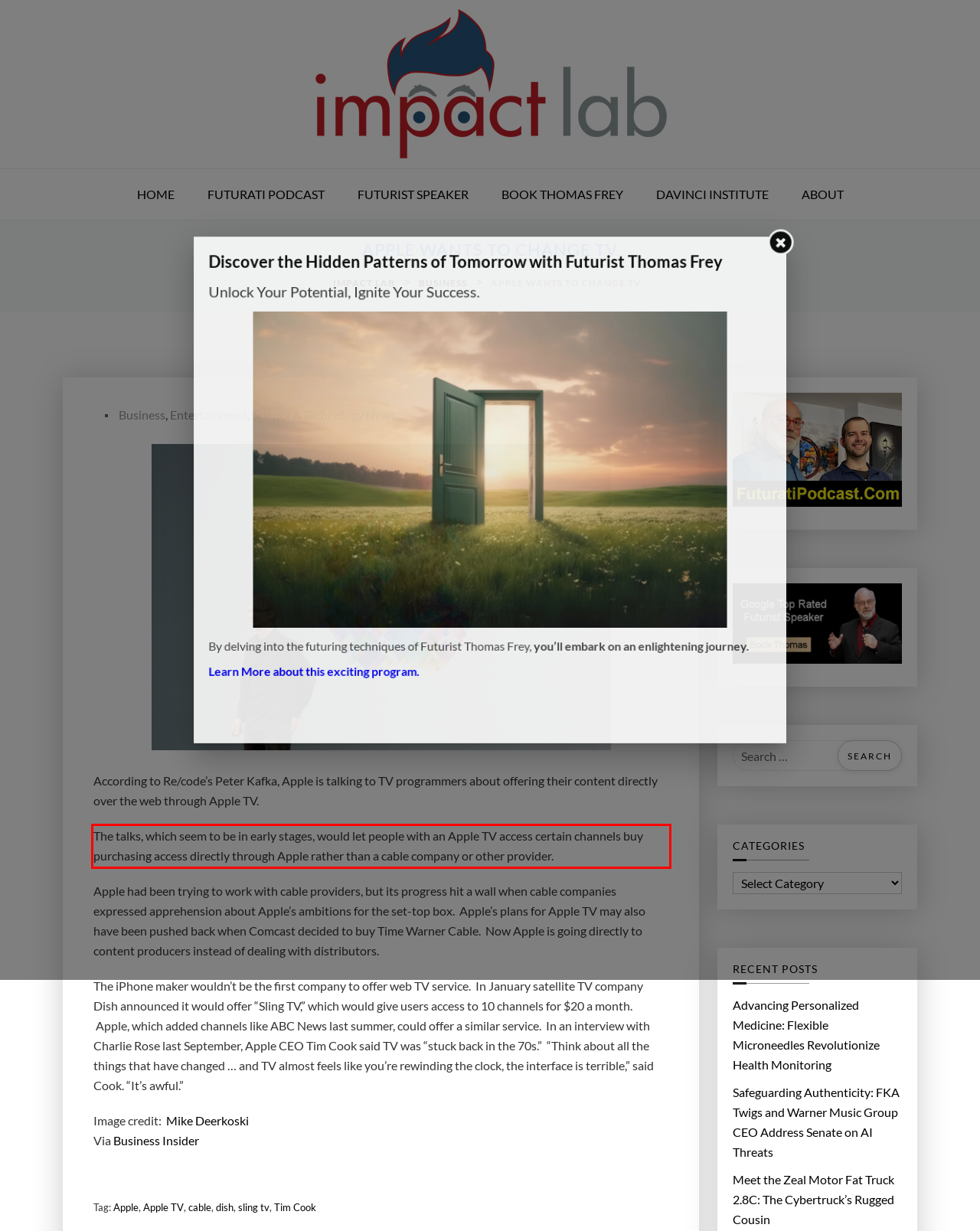You are provided with a screenshot of a webpage that includes a red bounding box. Extract and generate the text content found within the red bounding box.

The talks, which seem to be in early stages, would let people with an Apple TV access certain channels buy purchasing access directly through Apple rather than a cable company or other provider.